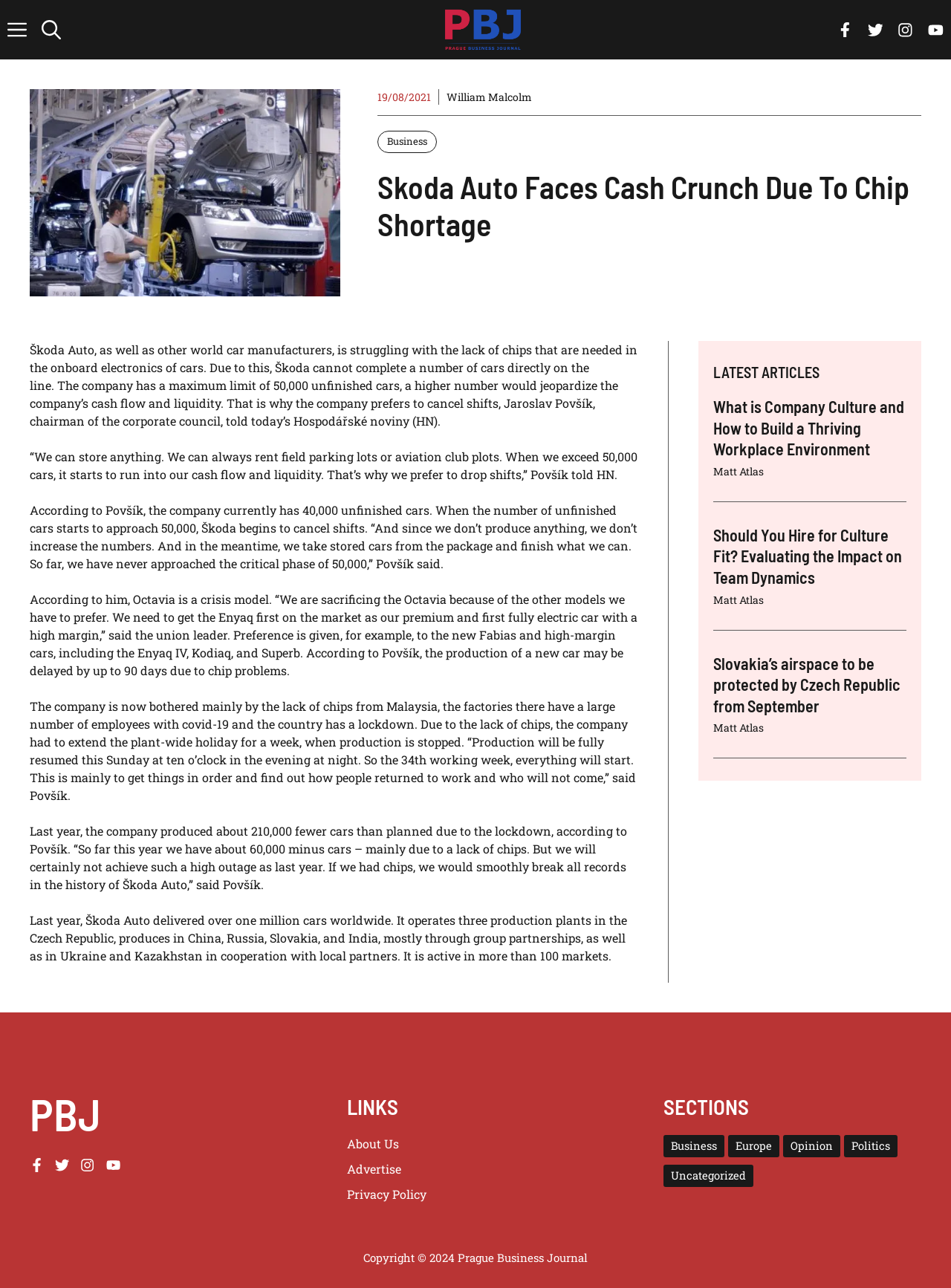Given the description "title="Prague Business Journal"", provide the bounding box coordinates of the corresponding UI element.

[0.464, 0.0, 0.552, 0.046]